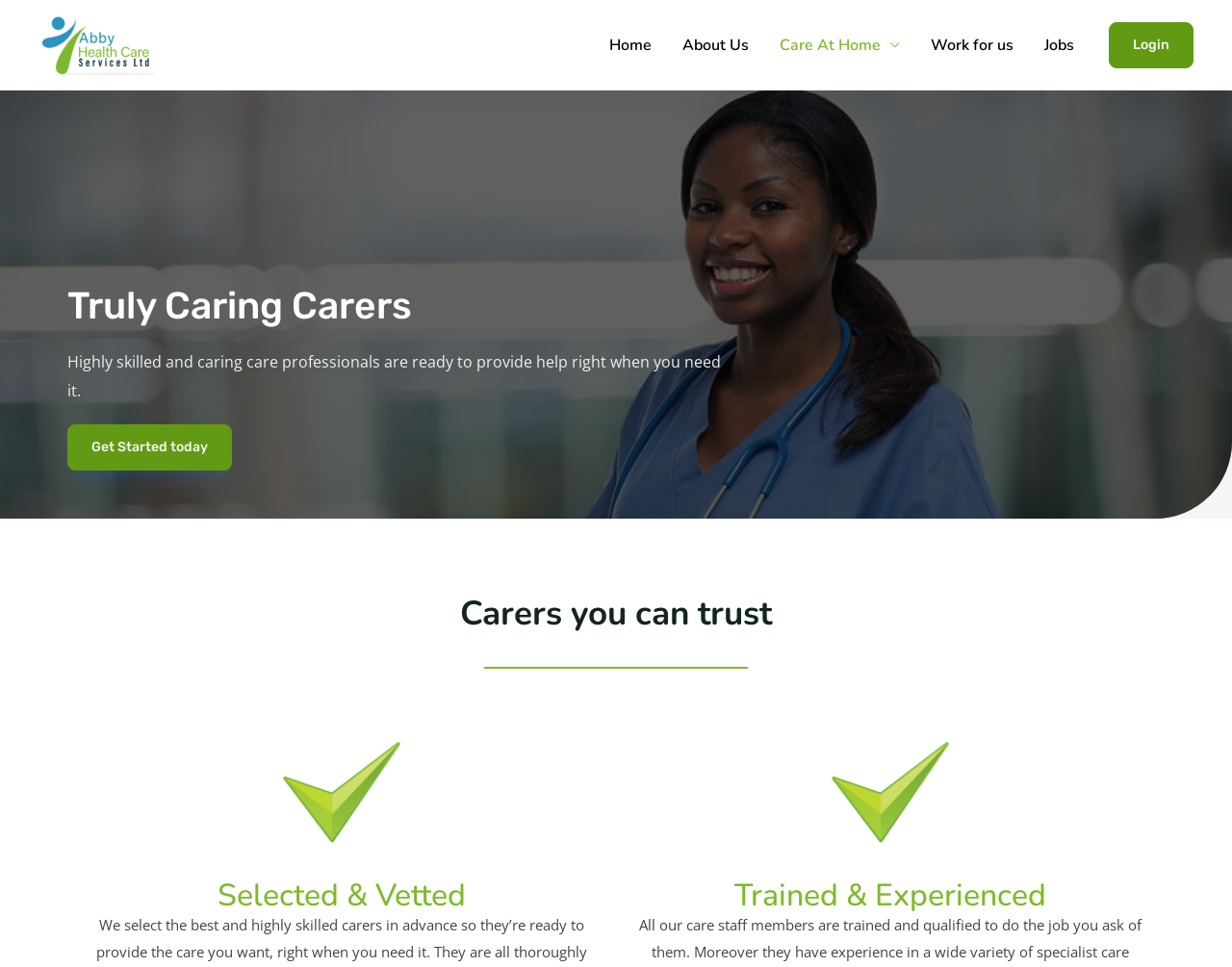How many figures are there on the webpage?
Answer the question with a single word or phrase, referring to the image.

2